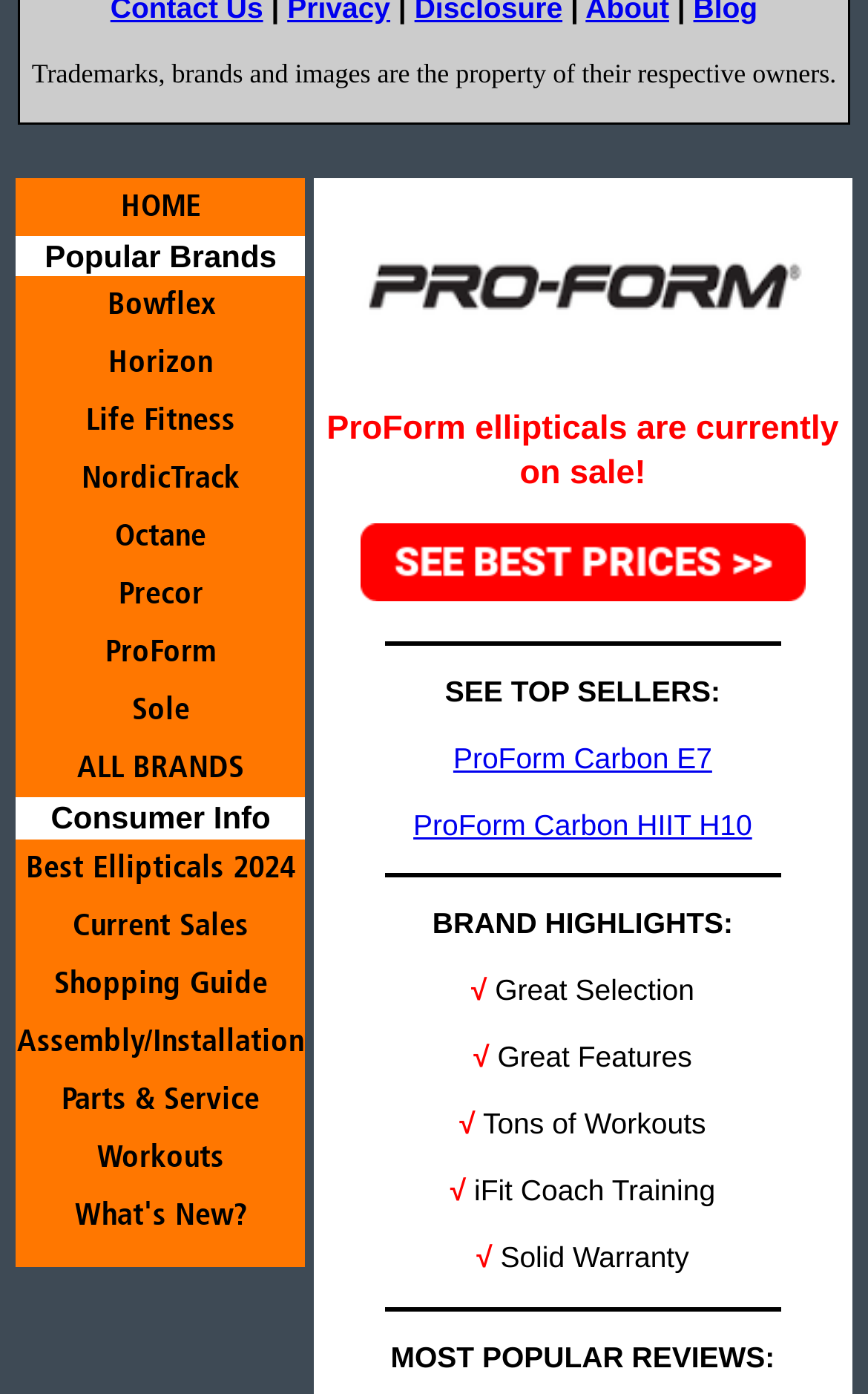Using the webpage screenshot, find the UI element described by NordicTrack. Provide the bounding box coordinates in the format (top-left x, top-left y, bottom-right x, bottom-right y), ensuring all values are floating point numbers between 0 and 1.

[0.018, 0.323, 0.352, 0.365]